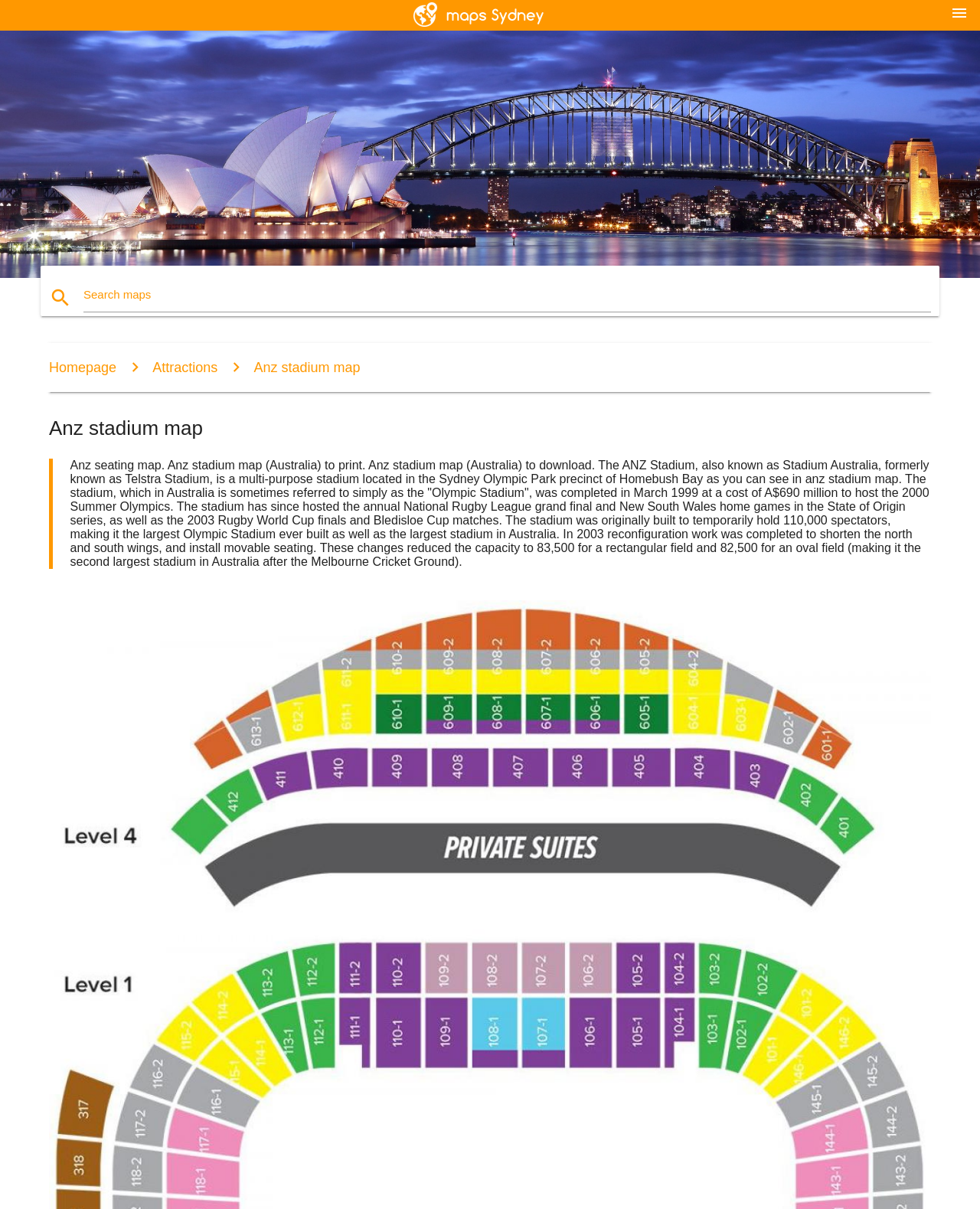Where is ANZ Stadium located?
Based on the image, give a one-word or short phrase answer.

Sydney Olympic Park